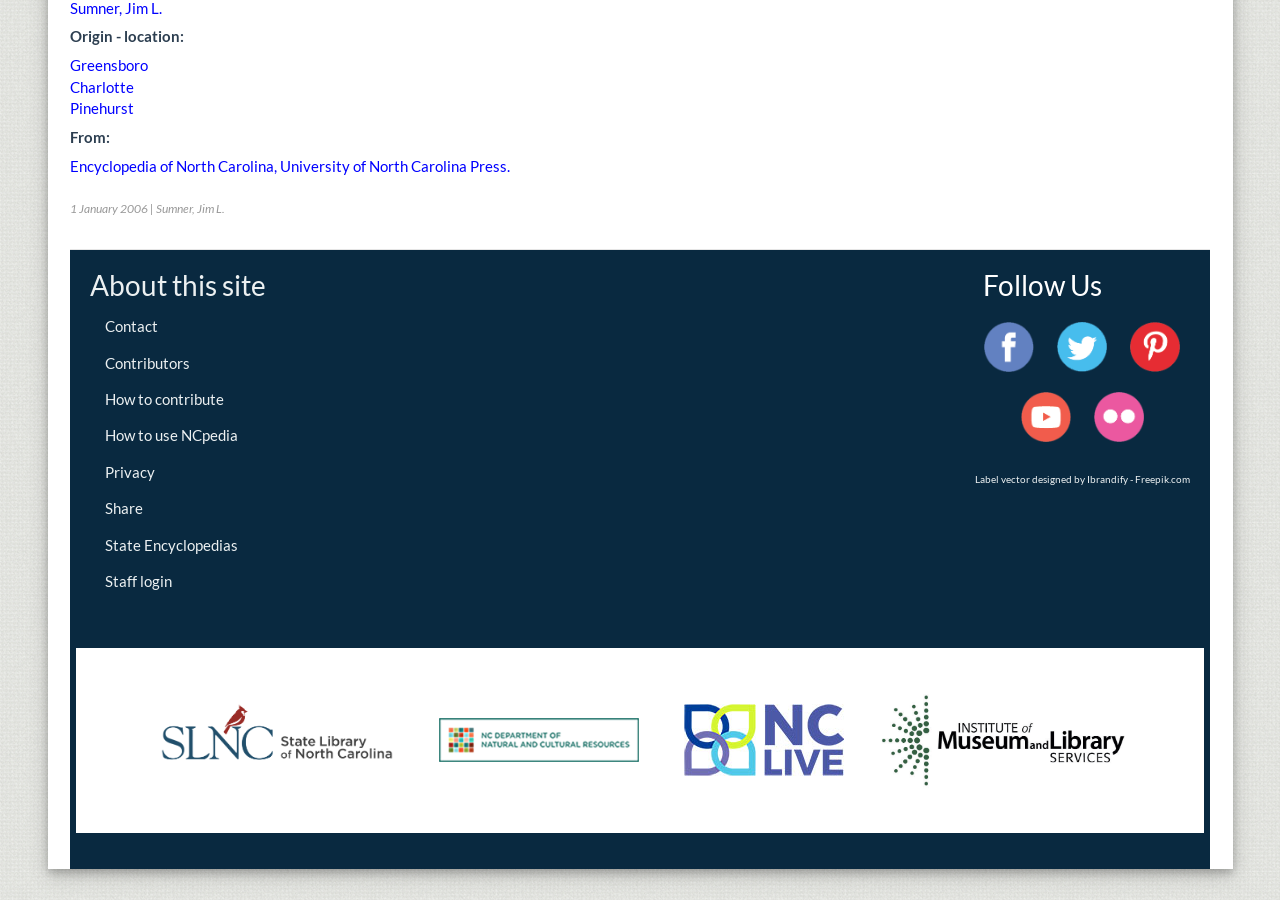What organizations are supported by?
Can you give a detailed and elaborate answer to the question?

The supported organizations can be found at the bottom of the webpage, where it lists the logos and names of the organizations, including State Library of North Carolina, NC Department of Natural and Cultural Resources, NC LIVE, and Institute of Museum and Library Services.